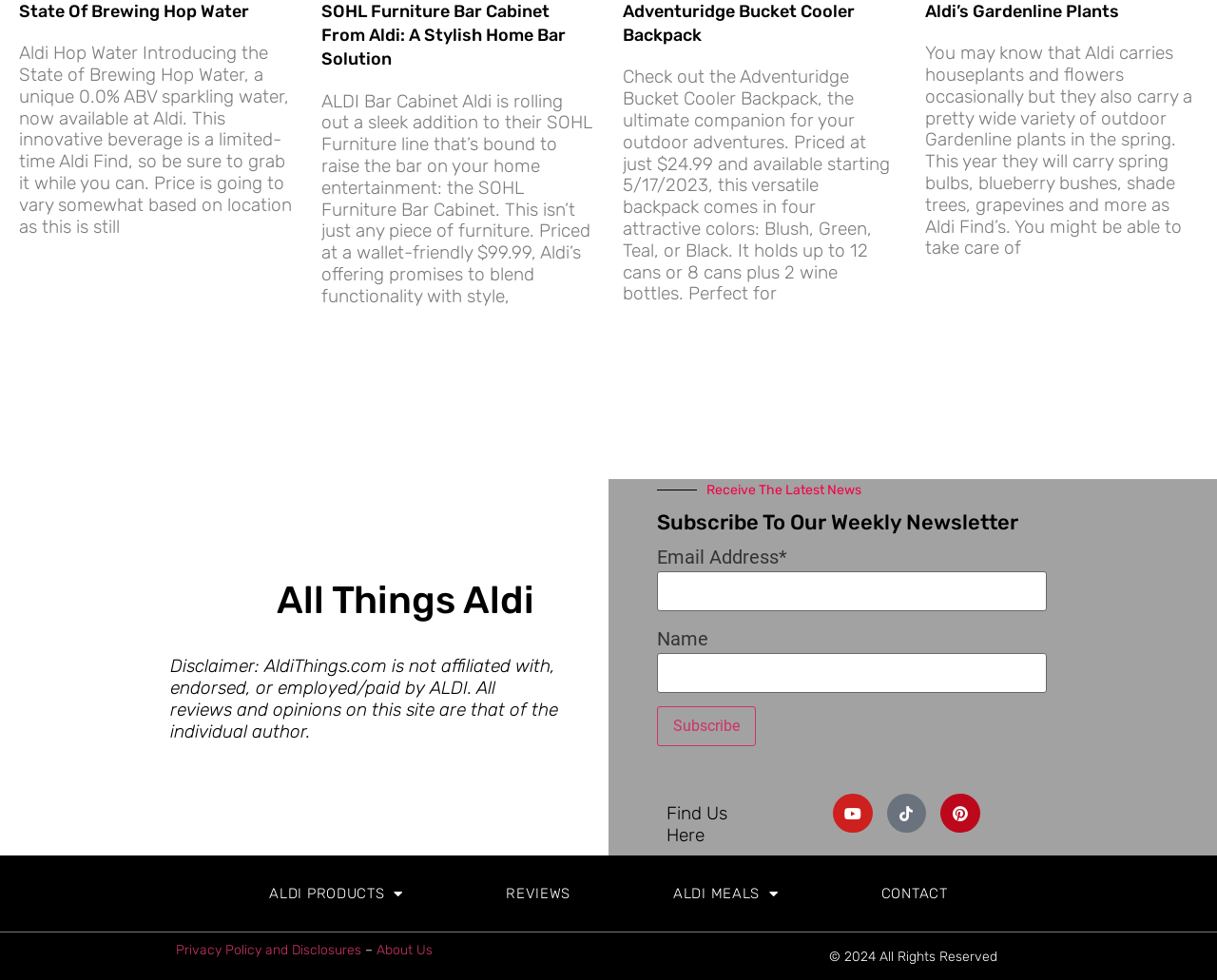Show the bounding box coordinates of the region that should be clicked to follow the instruction: "Click the 'Subscribe' button."

[0.54, 0.721, 0.621, 0.762]